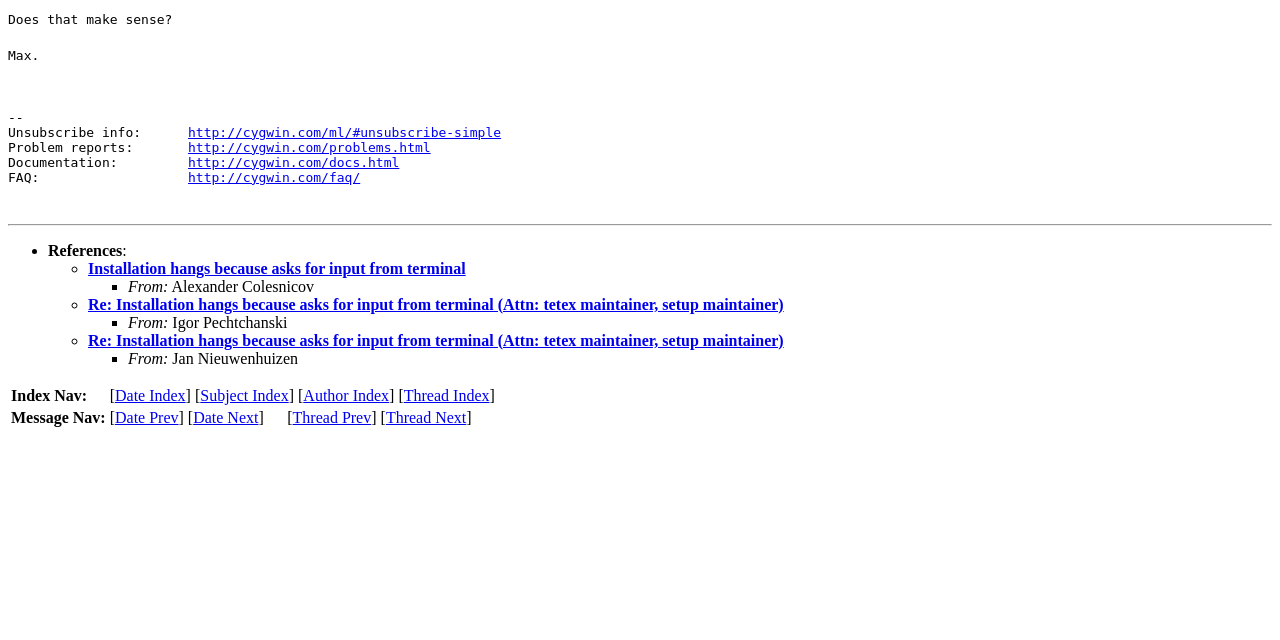Identify the bounding box coordinates for the UI element described as: "http://cygwin.com/ml/#unsubscribe-simple". The coordinates should be provided as four floats between 0 and 1: [left, top, right, bottom].

[0.147, 0.195, 0.391, 0.219]